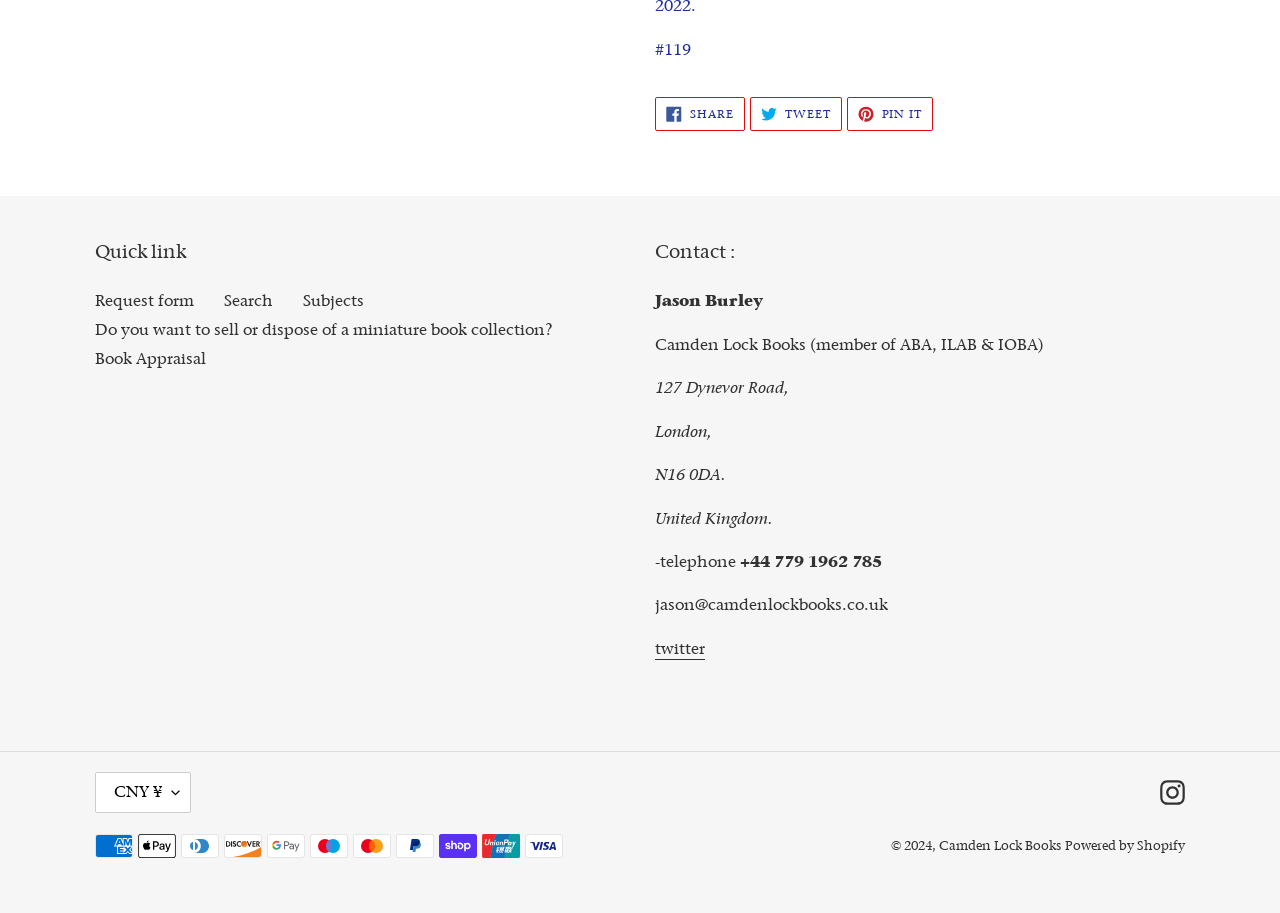Answer in one word or a short phrase: 
What is the name of the bookstore?

Camden Lock Books